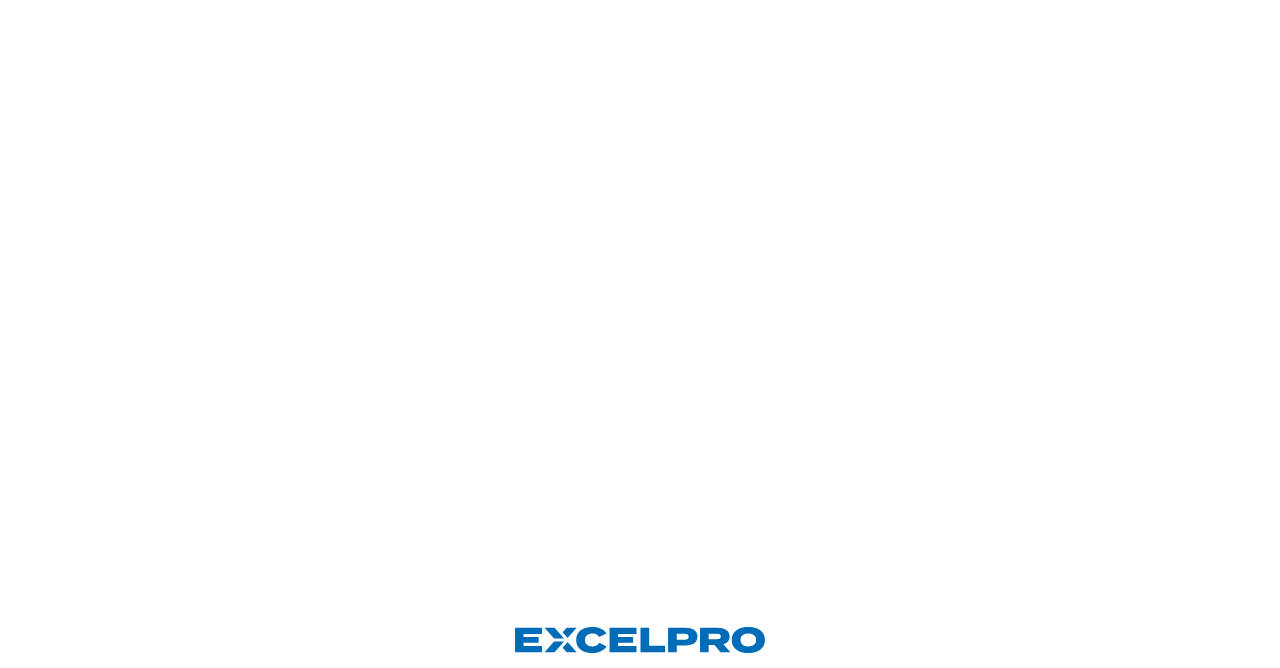Determine the bounding box coordinates of the region to click in order to accomplish the following instruction: "Request a quote". Provide the coordinates as four float numbers between 0 and 1, specifically [left, top, right, bottom].

[0.845, 0.033, 0.926, 0.055]